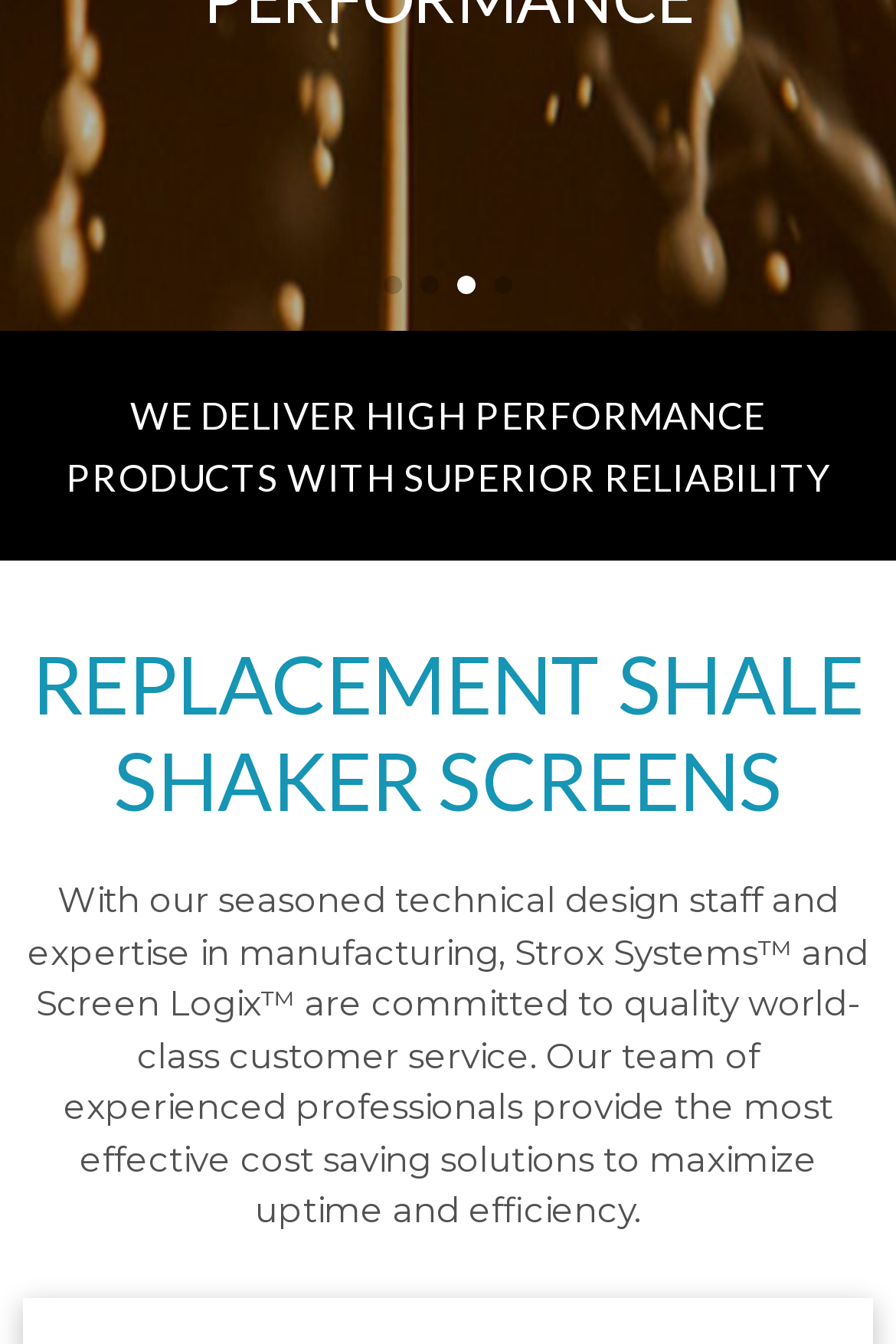Given the description Minority or indigenous children, predict the bounding box coordinates of the UI element. Ensure the coordinates are in the format (top-left x, top-left y, bottom-right x, bottom-right y) and all values are between 0 and 1.

None